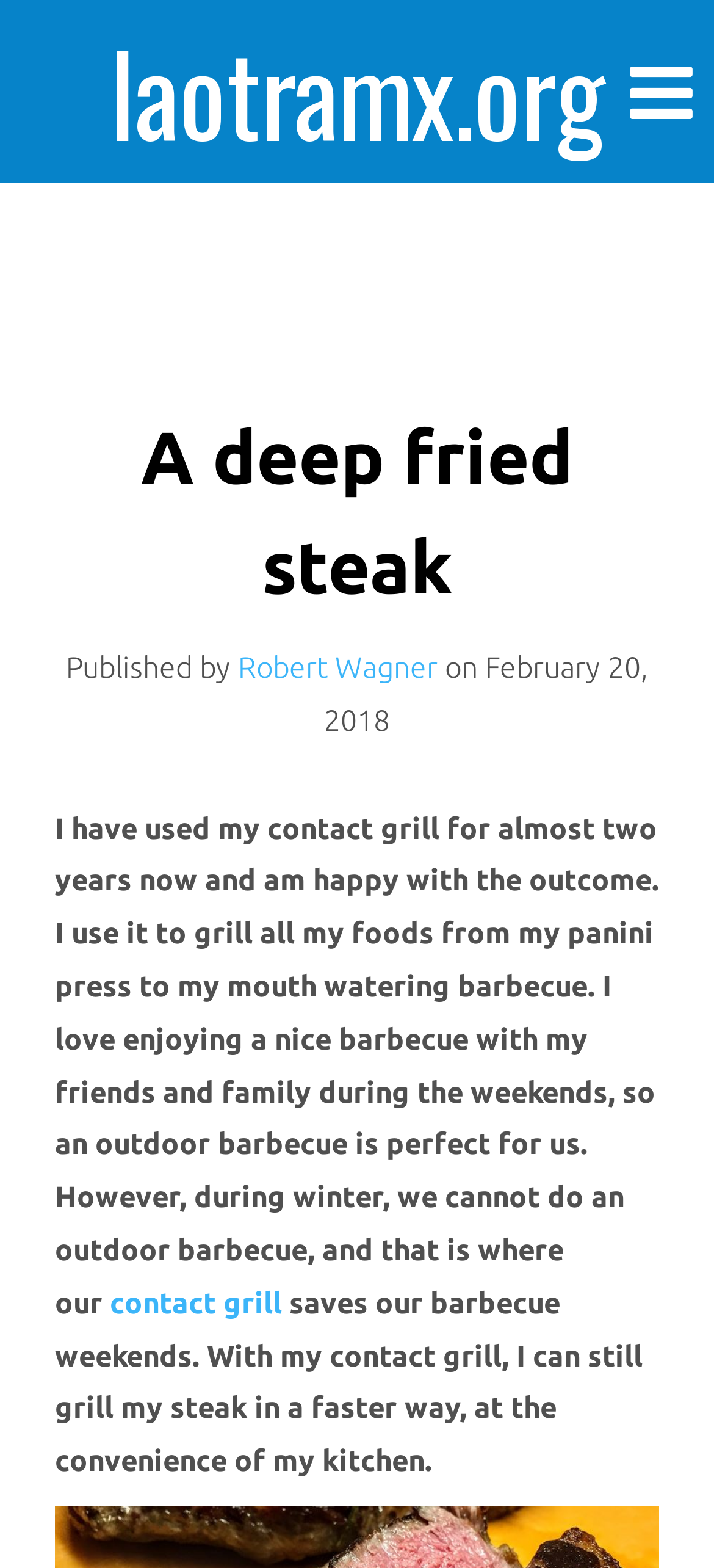Provide an in-depth caption for the elements present on the webpage.

The webpage appears to be a blog post about a deep-fried steak, with the title "A deep fried steak" prominently displayed at the top. Below the title, there is a link to the website "laotramx.org" and a button with an icon. 

The main content of the webpage is a personal article written by Robert Wagner, published on February 20, 2018. The article starts with a brief introduction, where the author shares their experience with a contact grill, which they have been using for almost two years. 

The text is divided into paragraphs, with the first paragraph describing the author's love for barbecue and how they use the contact grill to cook their food. The second paragraph is not fully visible, but it seems to continue the author's discussion about the benefits of using a contact grill, especially during winter when outdoor barbecues are not possible. 

There are no visible images on the webpage, but there are several links, including one to the author's name and another to the term "contact grill". The overall layout is simple, with a clear hierarchy of headings and text.